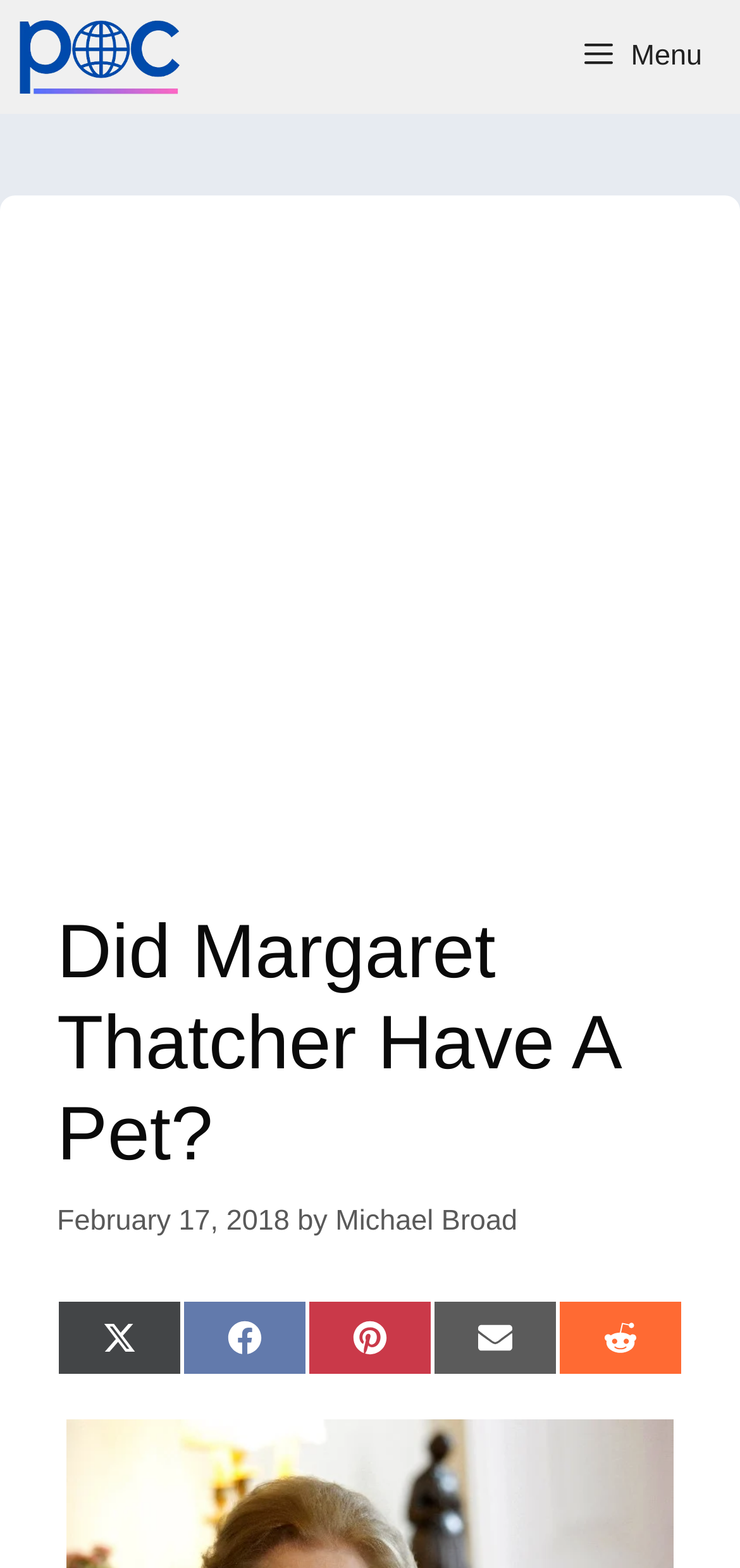Based on the element description "Share on Facebook", predict the bounding box coordinates of the UI element.

[0.246, 0.829, 0.415, 0.877]